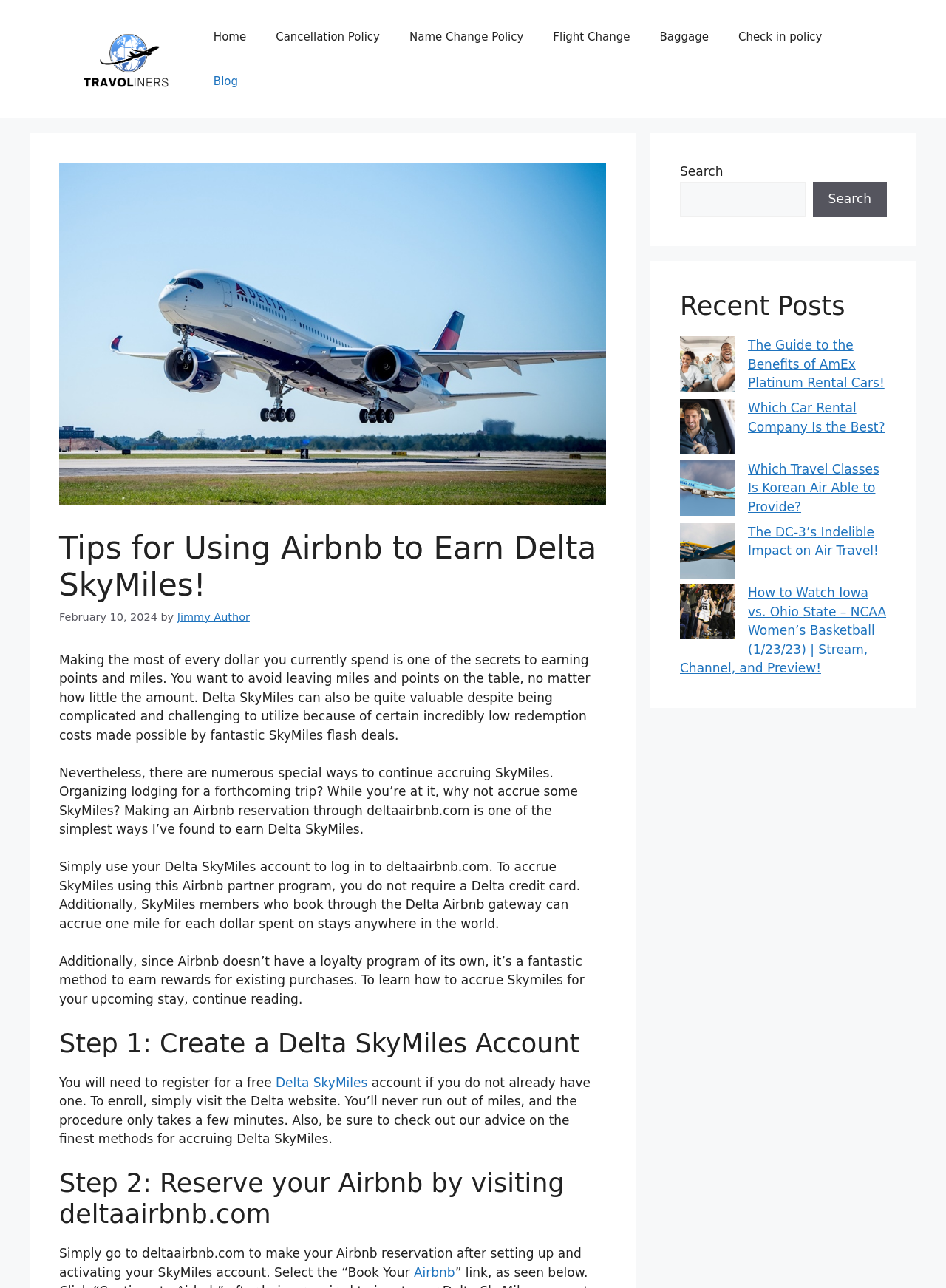What is the purpose of the Delta Airbnb gateway?
Answer with a single word or phrase, using the screenshot for reference.

to earn SkyMiles